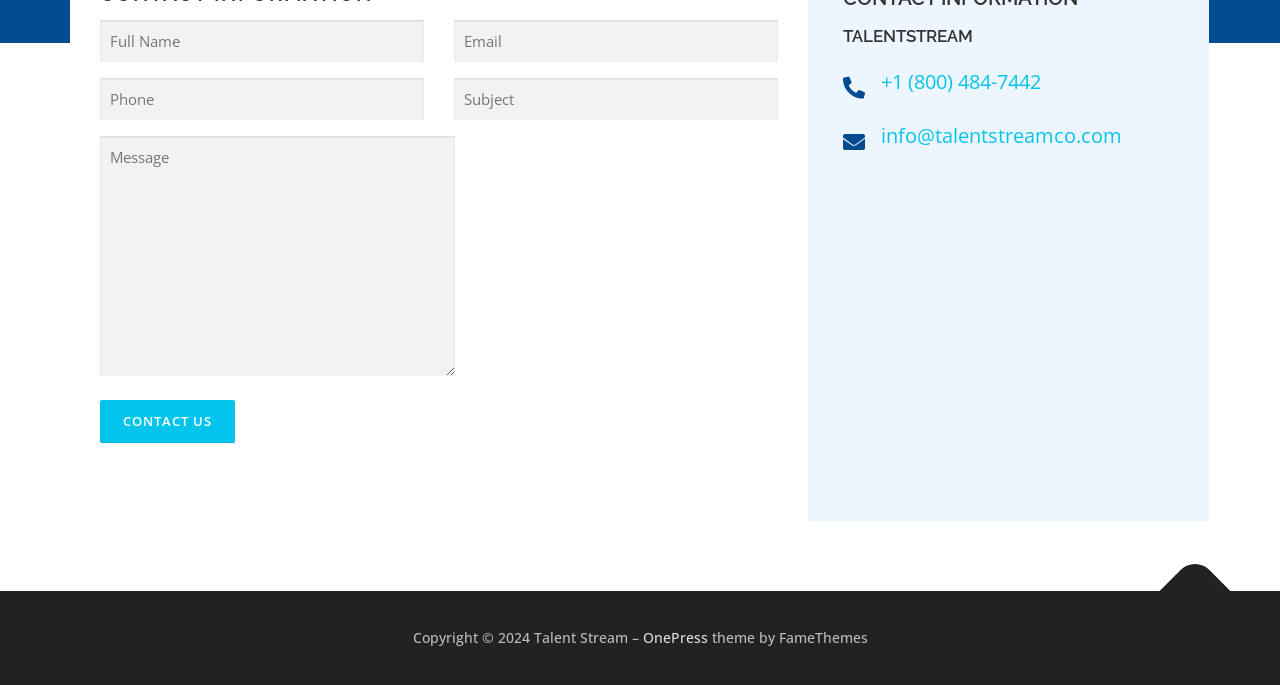Provide the bounding box coordinates of the HTML element this sentence describes: "name="phone" placeholder="Phone"". The bounding box coordinates consist of four float numbers between 0 and 1, i.e., [left, top, right, bottom].

[0.078, 0.113, 0.331, 0.176]